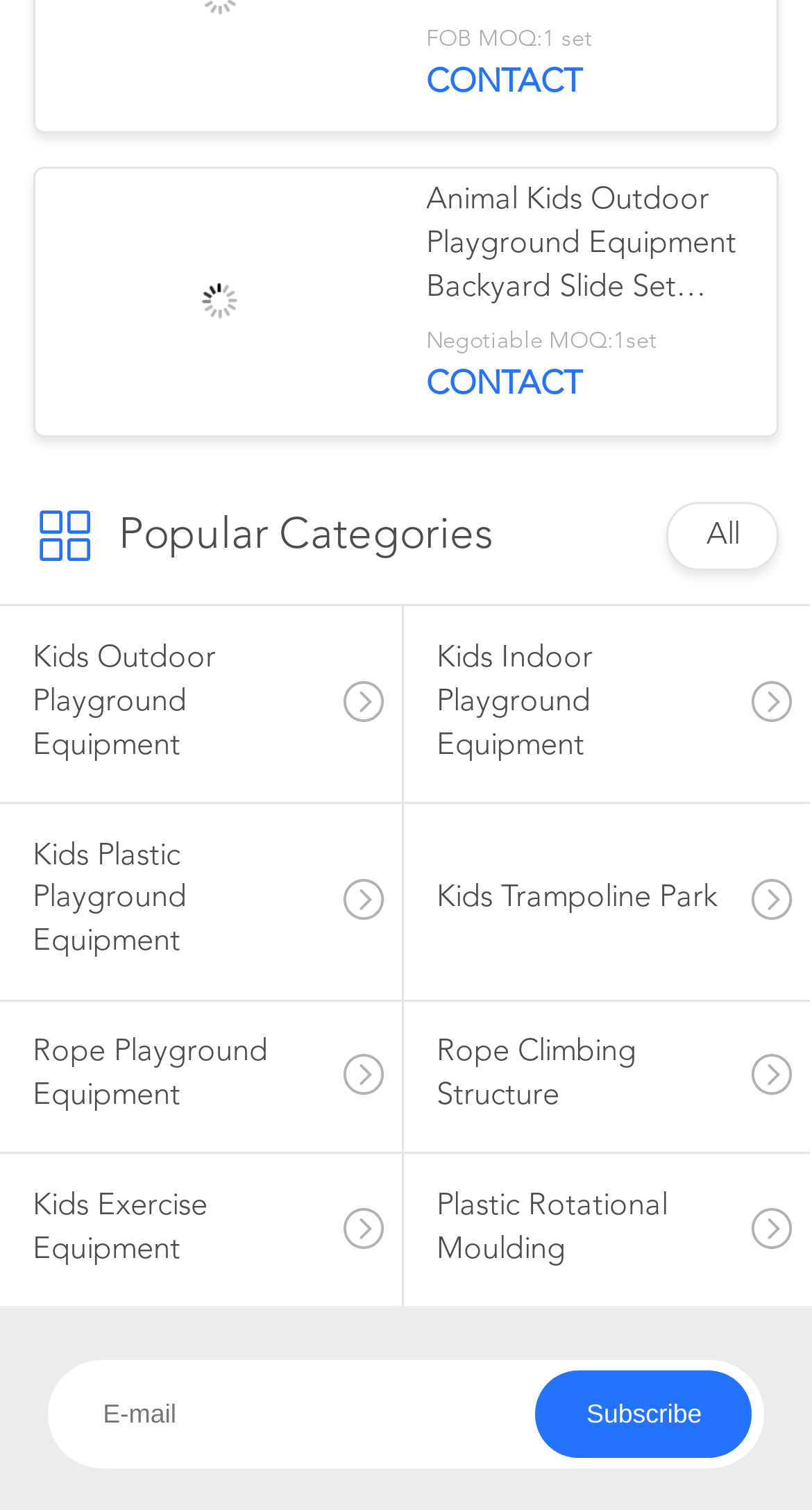Determine the bounding box coordinates of the clickable region to carry out the instruction: "Enter your email address".

[0.06, 0.901, 0.94, 0.973]